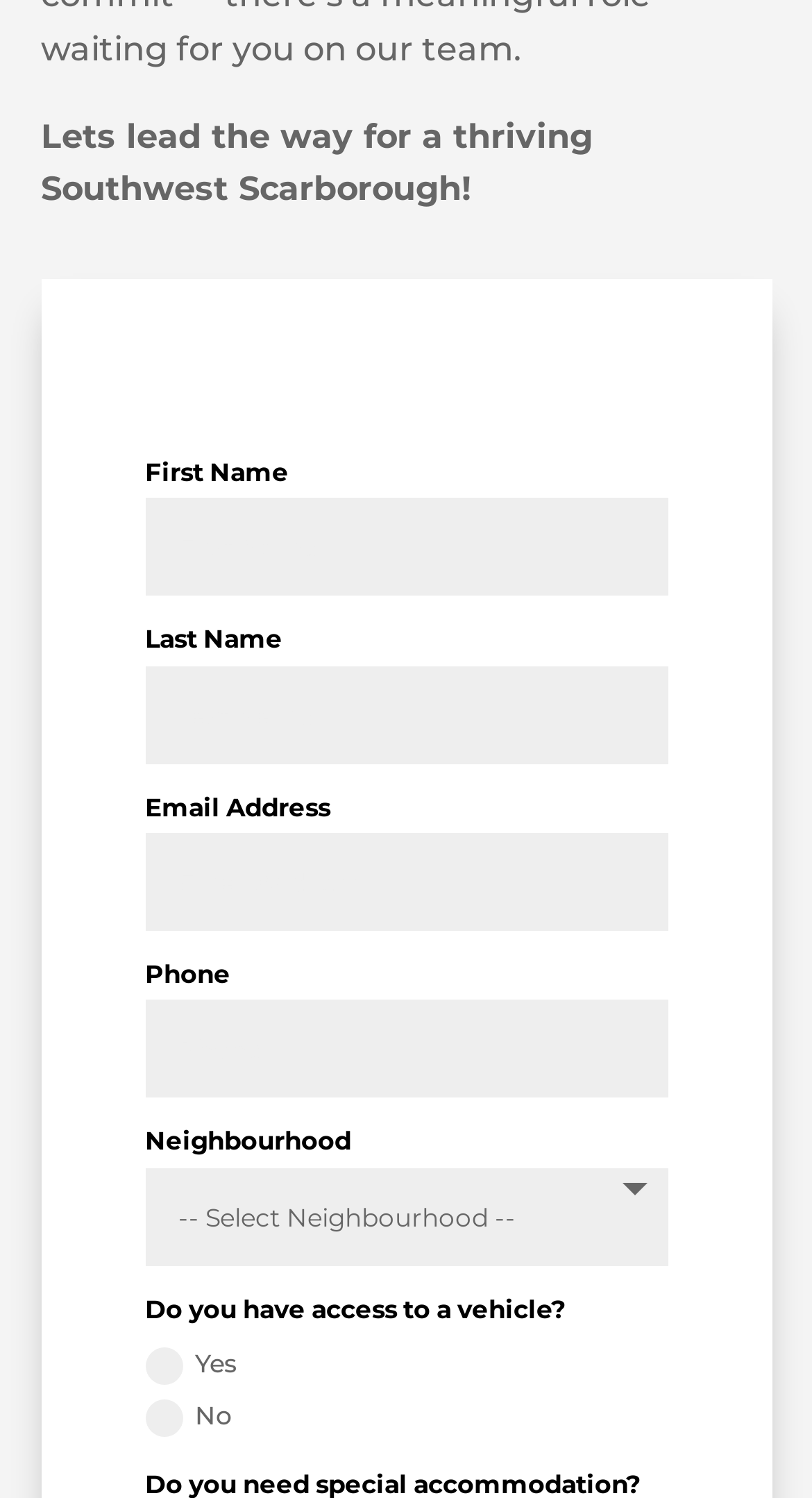Please respond to the question using a single word or phrase:
What type of input is expected for the Neighbourhood field?

Selection from a dropdown list